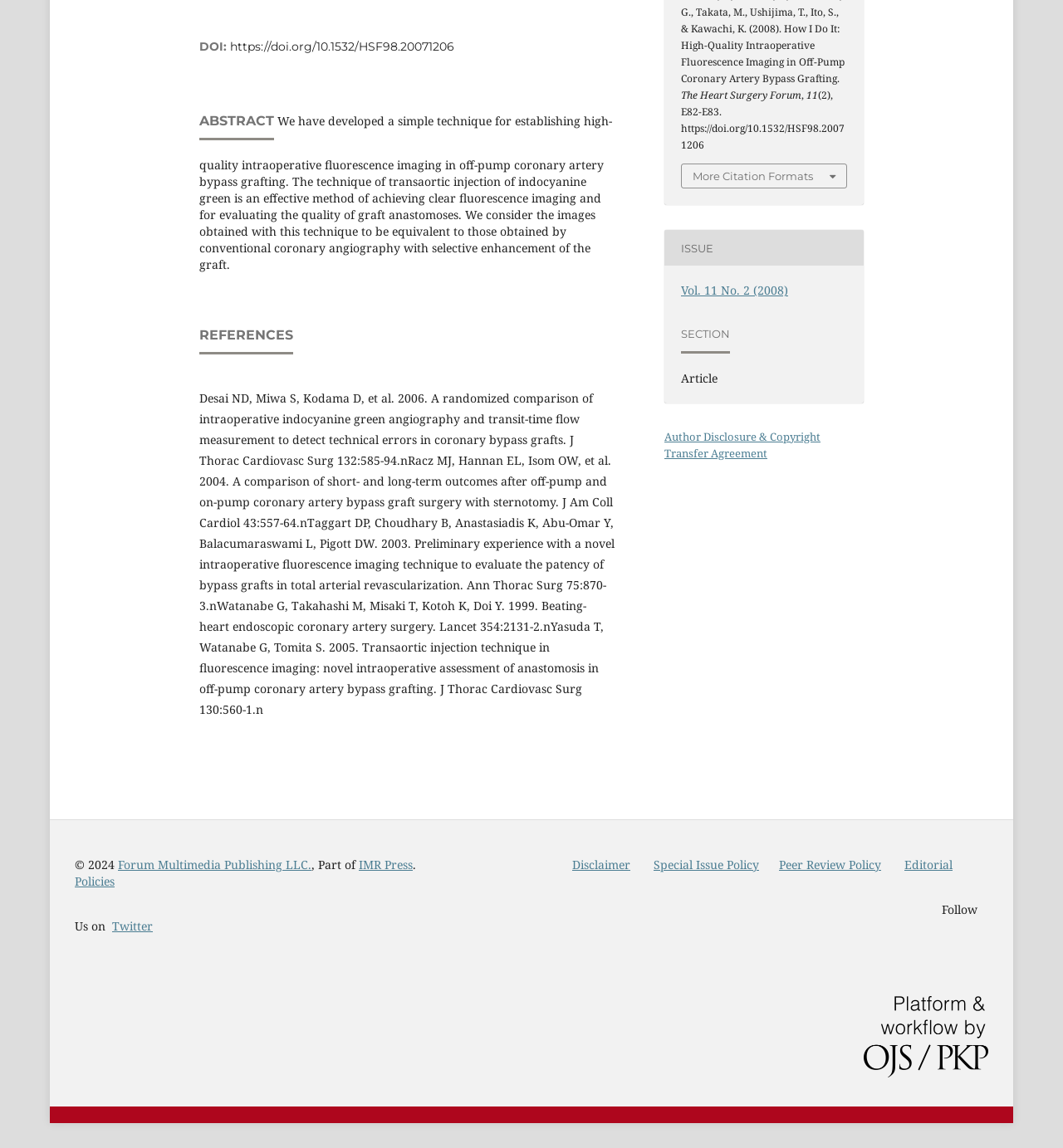Predict the bounding box for the UI component with the following description: "Special Issue Policy".

[0.615, 0.746, 0.714, 0.76]